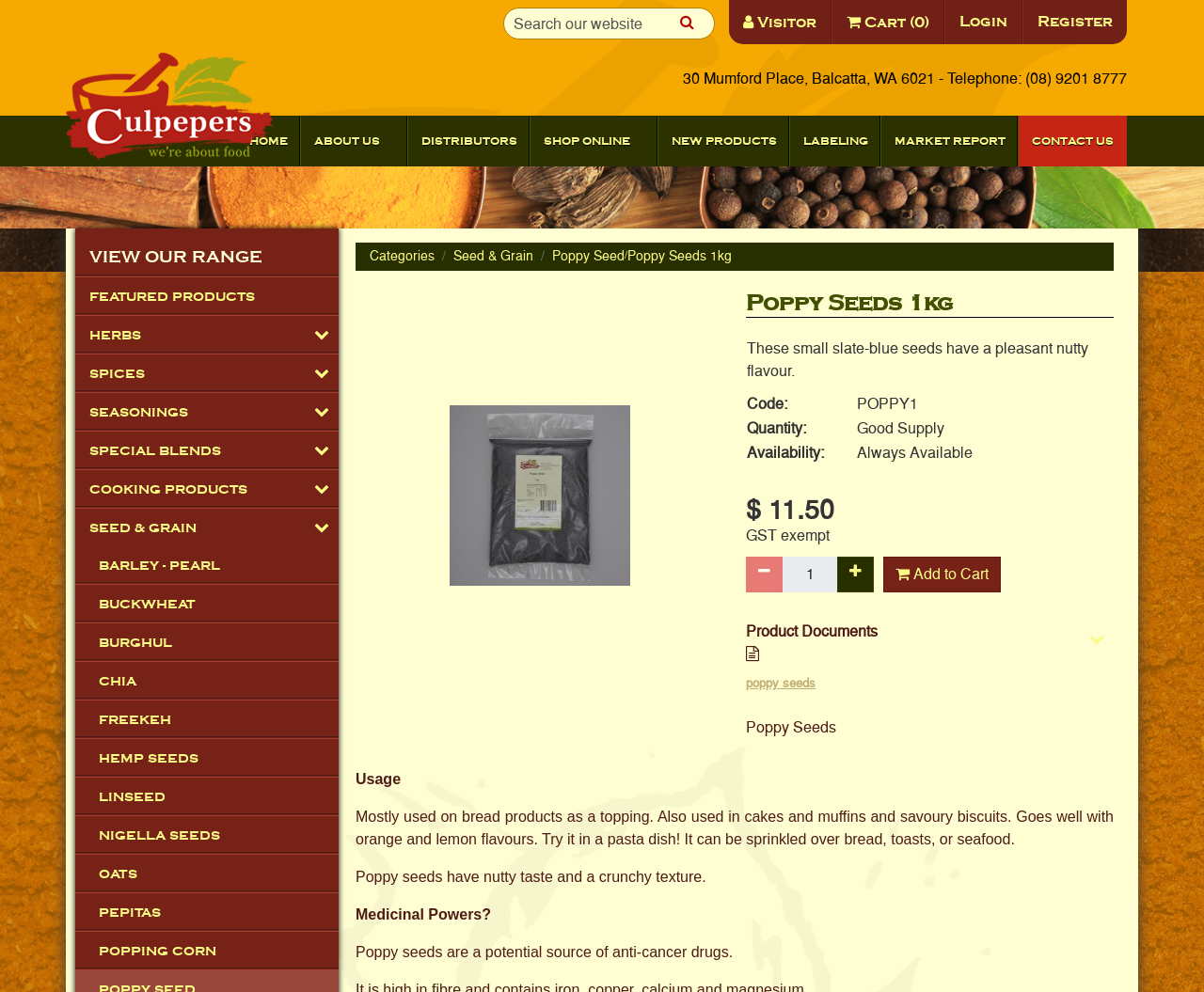Identify the coordinates of the bounding box for the element that must be clicked to accomplish the instruction: "Add Poppy Seeds 1kg to cart".

[0.734, 0.561, 0.831, 0.597]